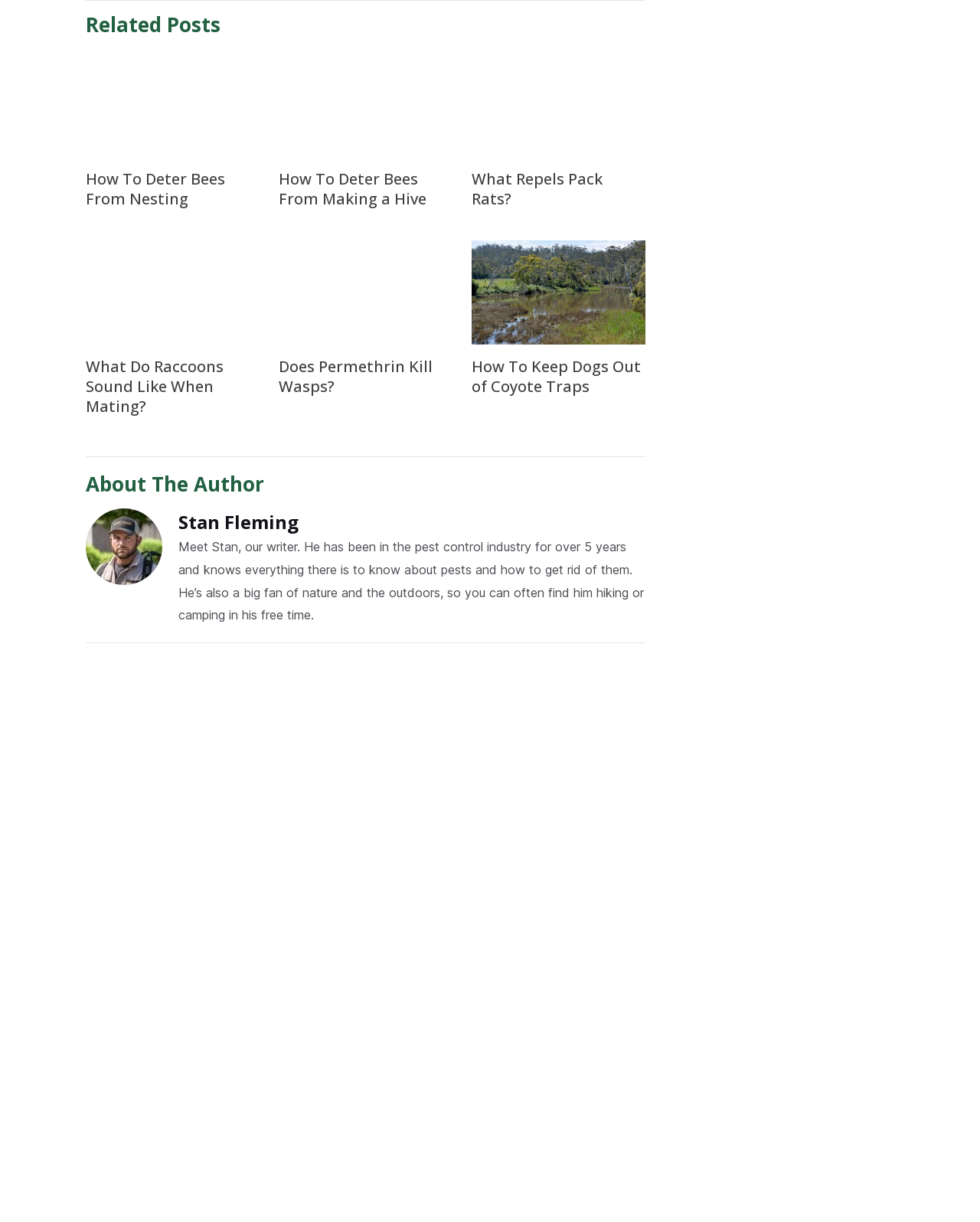Find the bounding box coordinates of the clickable area required to complete the following action: "Click on the 'What Repels Pack Rats?' link".

[0.481, 0.15, 0.615, 0.183]